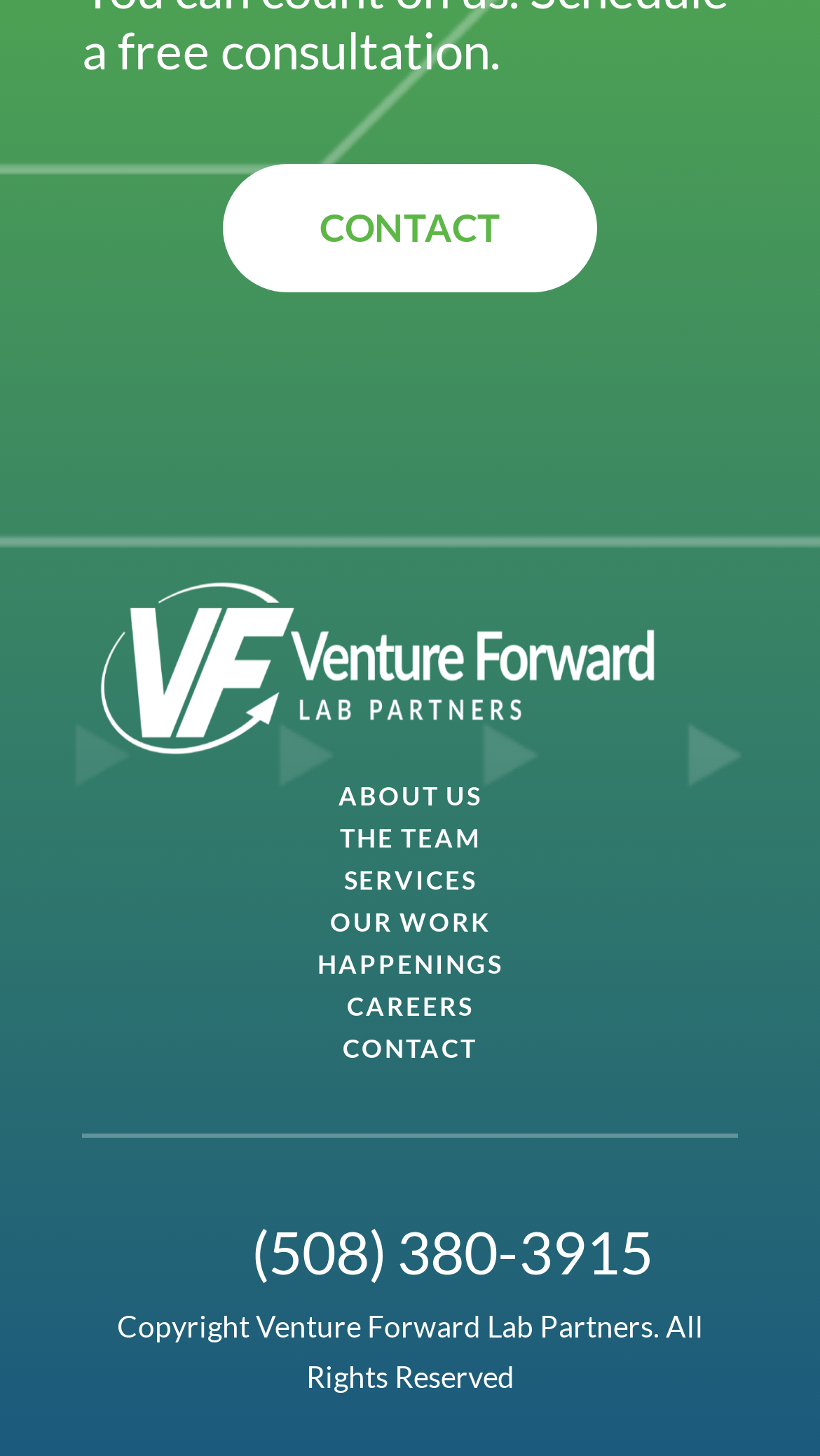Please locate the clickable area by providing the bounding box coordinates to follow this instruction: "go to contact page".

[0.272, 0.113, 0.728, 0.201]